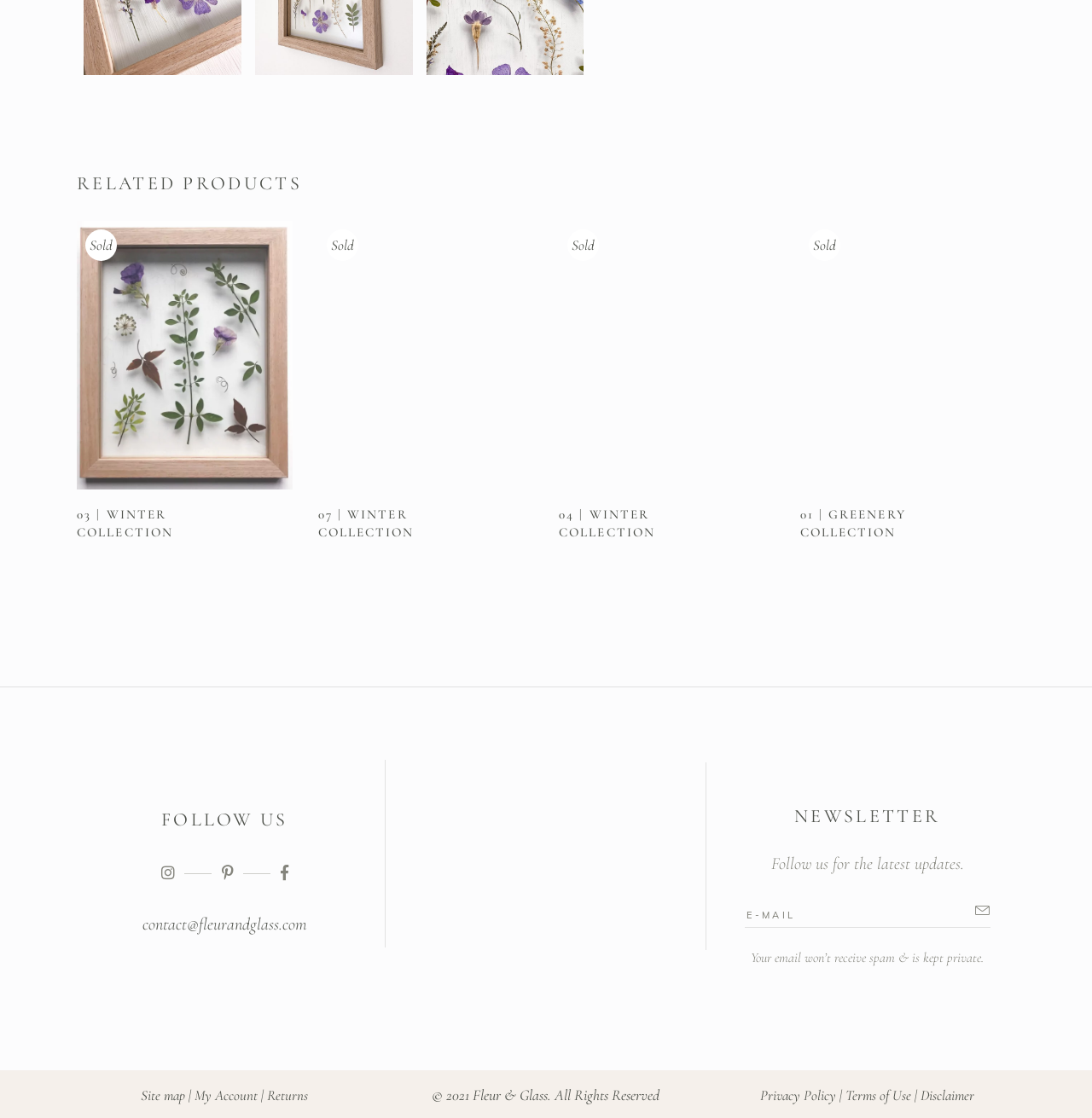Determine the bounding box coordinates of the clickable region to follow the instruction: "Click on 'RELATED PRODUCTS'".

[0.07, 0.152, 0.93, 0.177]